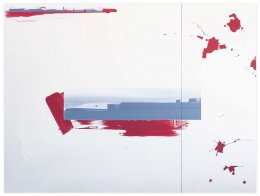Give a thorough explanation of the elements present in the image.

The image depicts "Linéament 02," a striking contemporary artwork created in 2016, utilizing a technique involving vinyl paint on paper mounted on aluminum. Measuring 130x97 cm, this piece showcases a minimalistic yet dynamic composition characterized by bold strokes of red, contrasted with a serene blue horizontal band. The interplay of colors and forms invites viewers to contemplate the relationship between the structured graphic elements and the surrounding white space, evoking a sense of both movement and stillness. This artwork is part of a series that draws inspiration from the formal study of medieval illuminated manuscripts, reflecting a unique blend of historical influence and modern artistic expression.